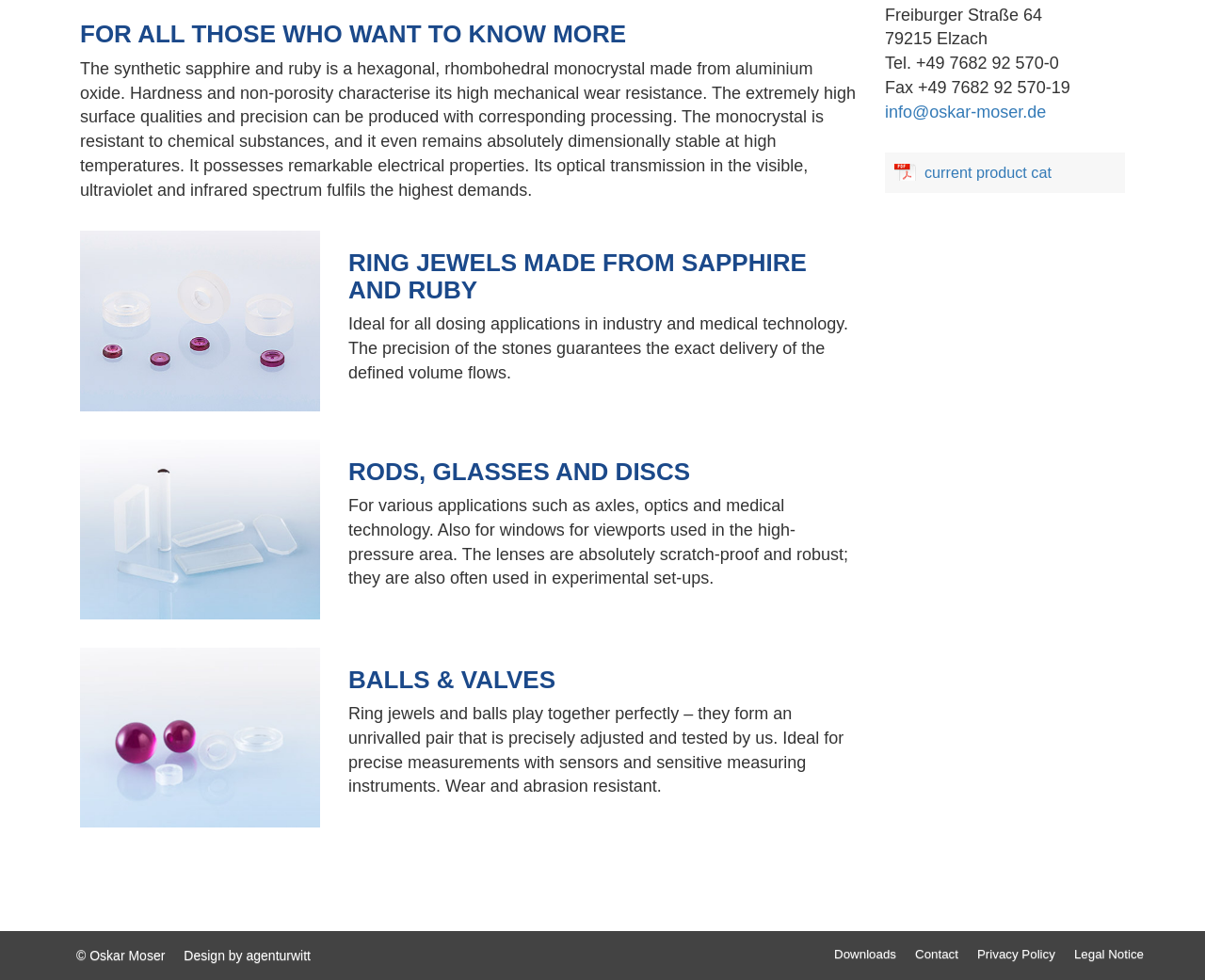Extract the bounding box coordinates for the UI element described as: "Legal Notice".

[0.884, 0.95, 0.957, 0.998]